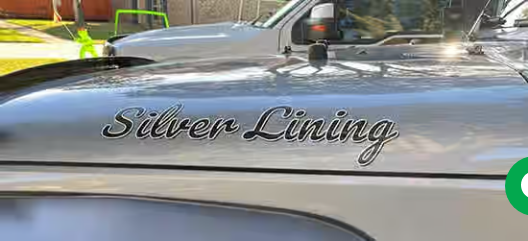Describe all the important aspects and details of the image.

The image showcases a silver-colored vehicle, specifically highlighting the hood where the stylish lettering "Silver Lining" is prominently displayed. The script font of the lettering adds an elegant touch, suggesting a personal or customized aspect of the vehicle. The background reveals other vehicles and green outdoor elements, providing context that the scene is likely set in a driveway or outdoor area. This detail enriches the visual, indicating a casual and relaxed environment. The gleaming surface of the hood reflects light, emphasizing the care and attention put into the vehicle's appearance, making it not just a mode of transport, but also a statement piece.